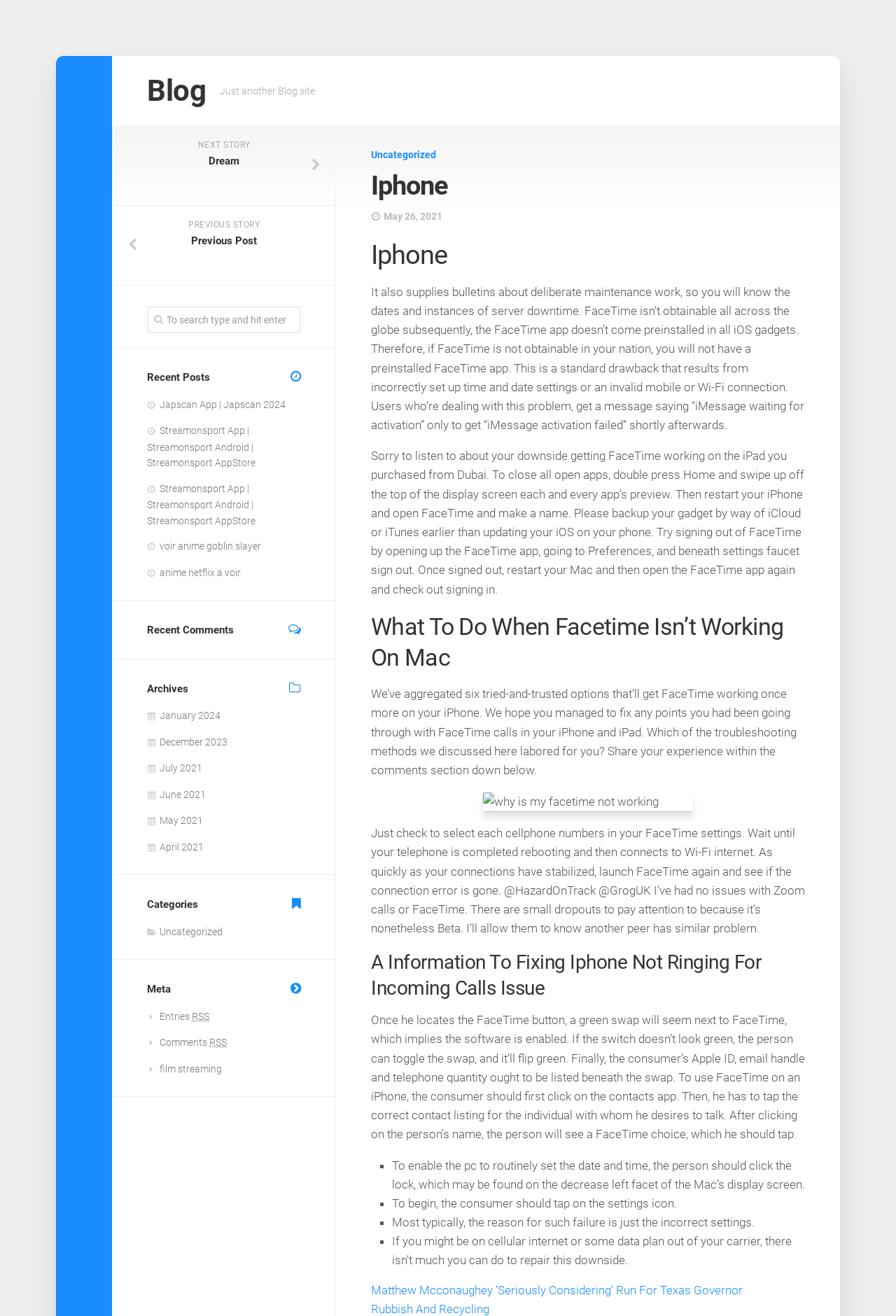What is the issue discussed in the section 'A Guide To Fixing Iphone Not Ringing For Incoming Calls Issue'?
Kindly give a detailed and elaborate answer to the question.

The section 'A Guide To Fixing Iphone Not Ringing For Incoming Calls Issue' discusses the issue of iPhone not ringing for incoming calls, which is a problem that some users may face.